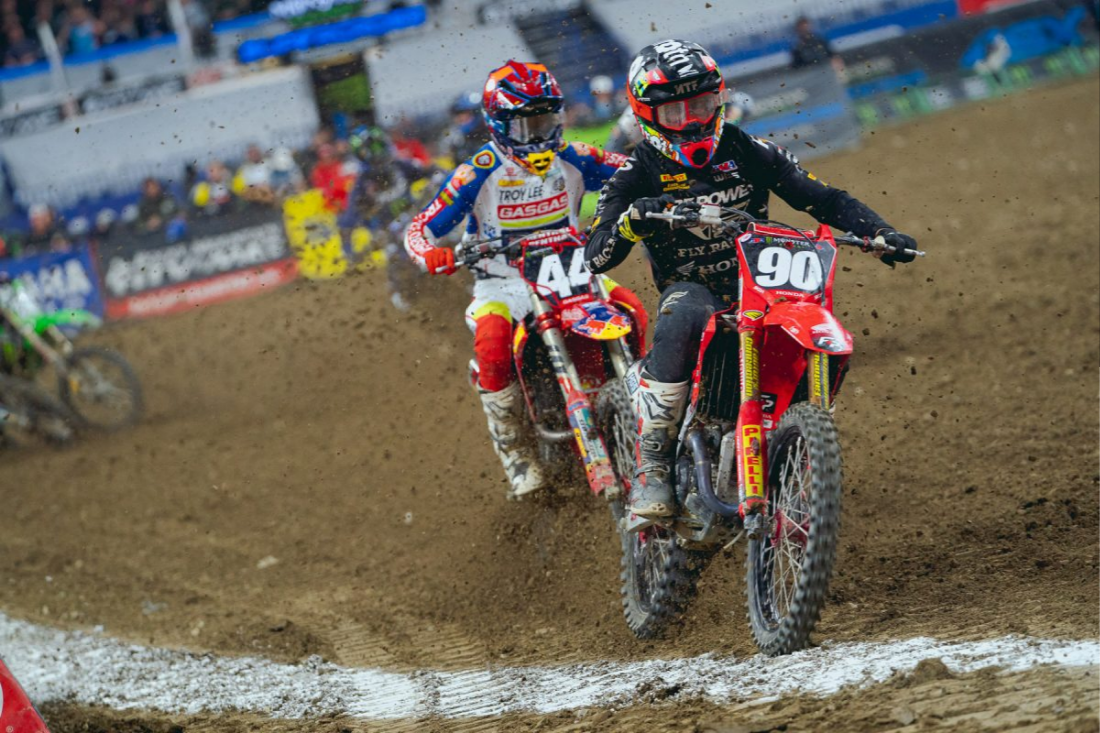What is the atmosphere of the event?
Give a detailed explanation using the information visible in the image.

The question asks about the atmosphere of the event. The caption mentions that the background reveals a vibrant crowd and various team banners, enhancing the lively atmosphere of the event. Therefore, the answer is lively.